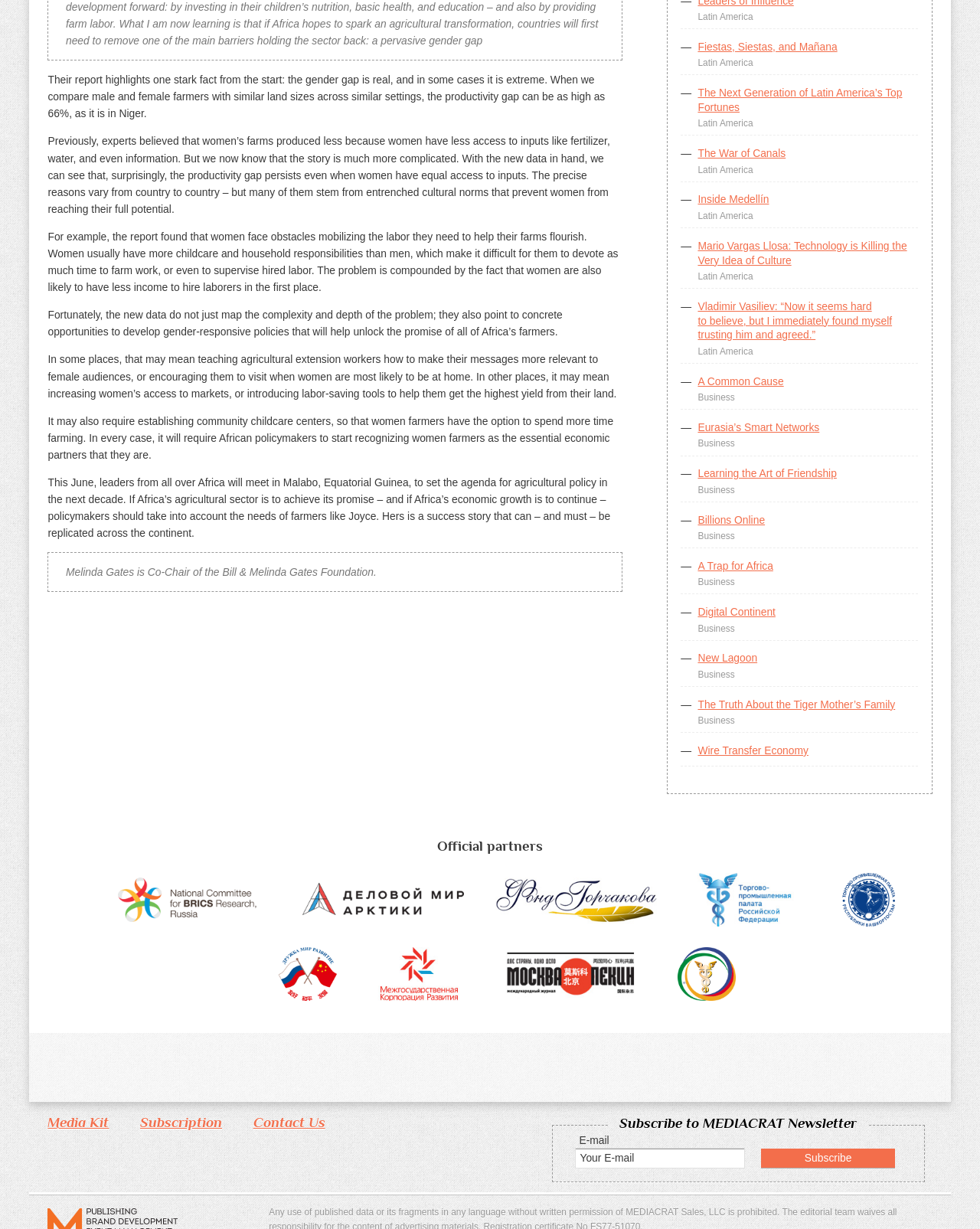Can you find the bounding box coordinates for the element to click on to achieve the instruction: "Click on the 'Mixed Signals Gaming' link"?

None